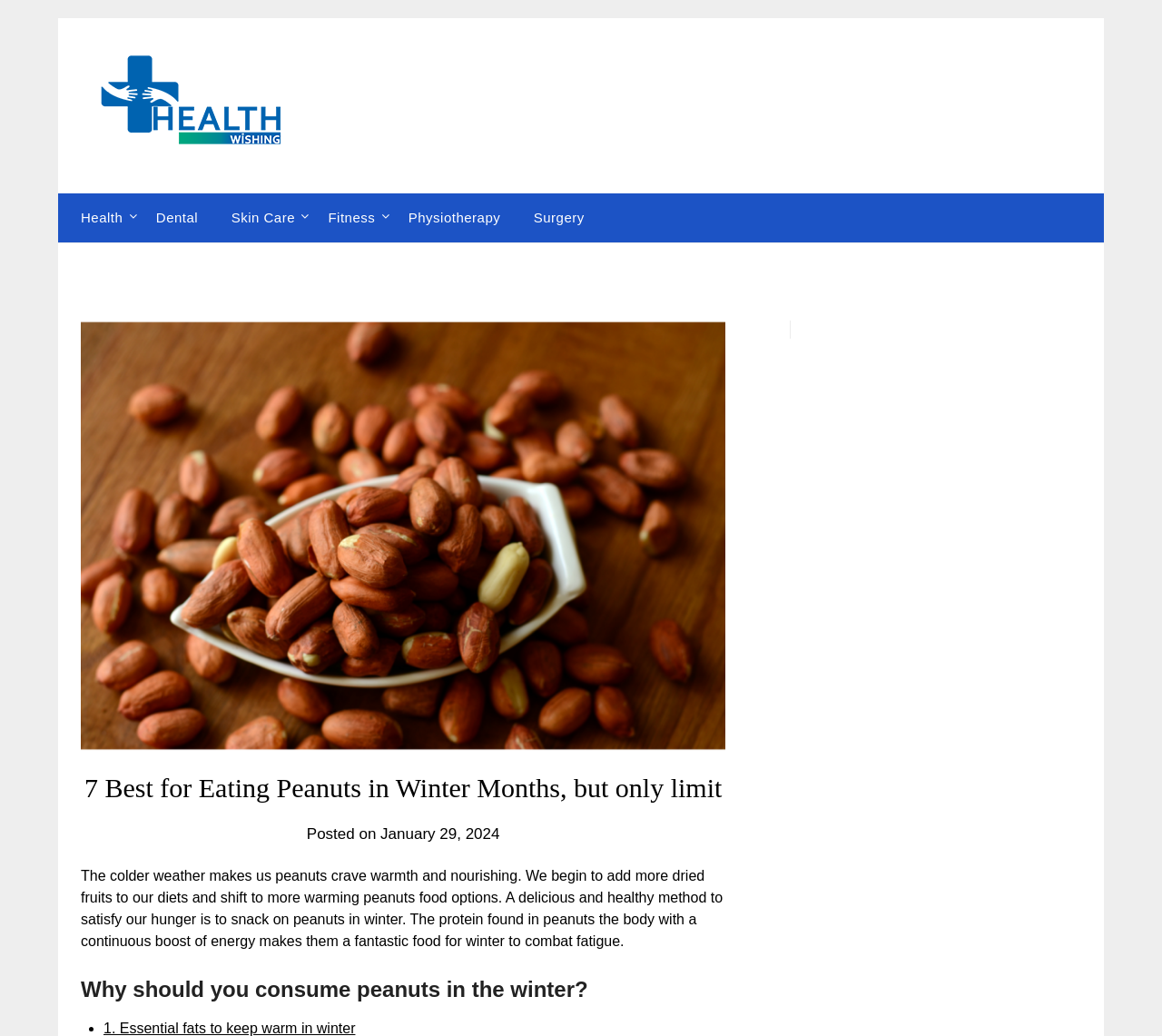Locate the bounding box coordinates of the element I should click to achieve the following instruction: "read Why should you consume peanuts in the winter?".

[0.07, 0.94, 0.624, 0.97]